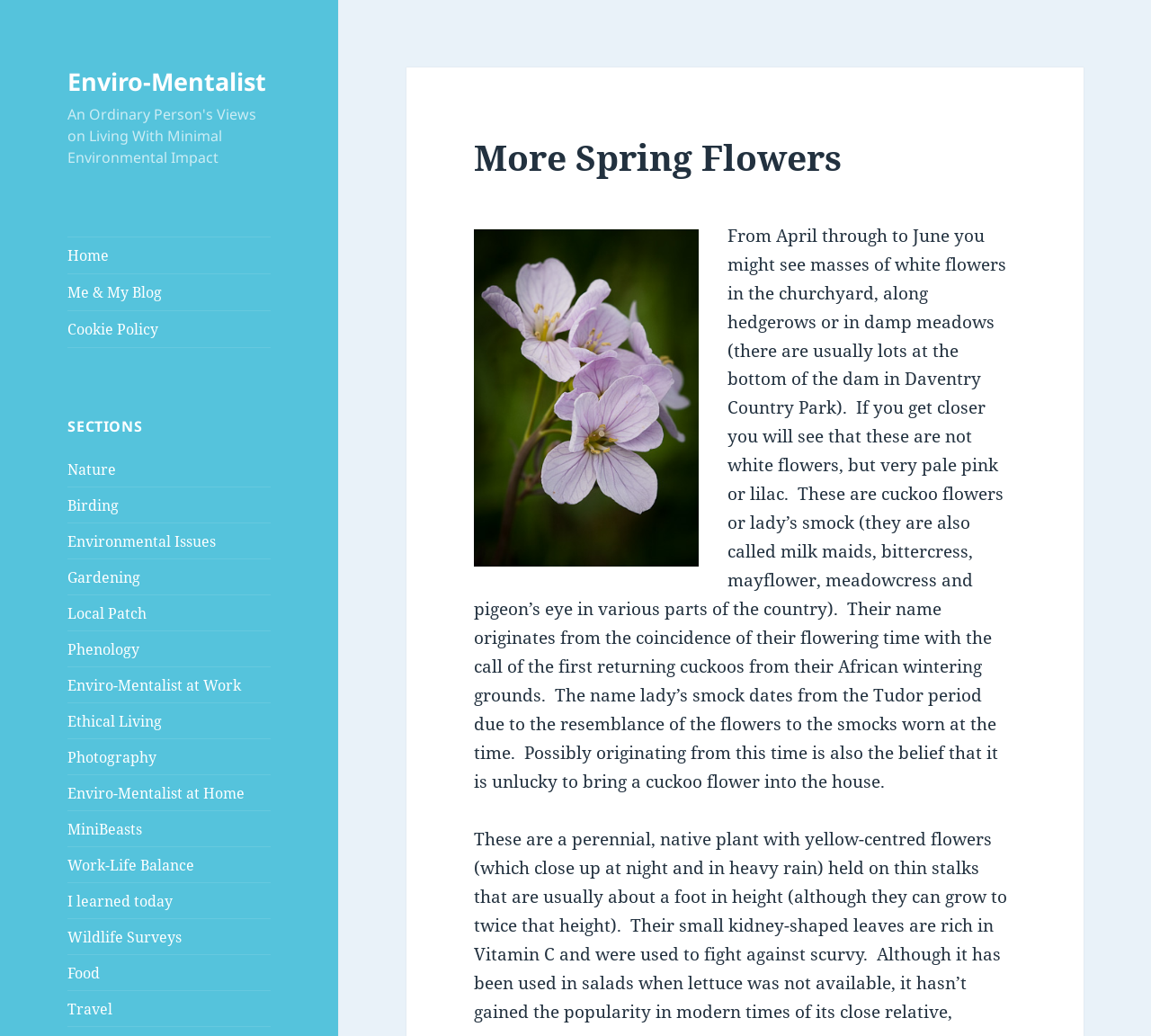Generate the main heading text from the webpage.

More Spring Flowers